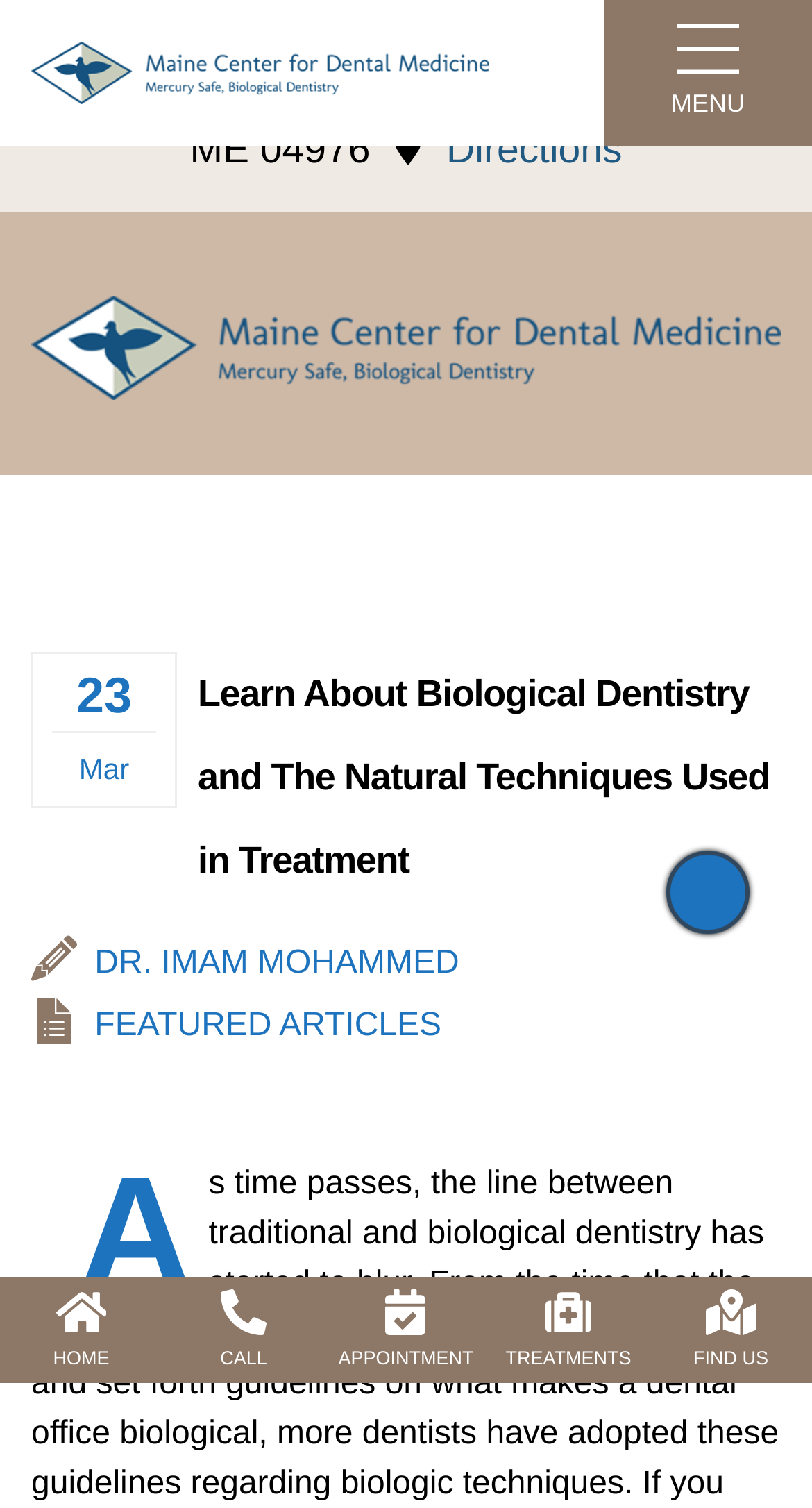Provide the bounding box coordinates for the specified HTML element described in this description: "Ozone Dentistry". The coordinates should be four float numbers ranging from 0 to 1, in the format [left, top, right, bottom].

[0.0, 0.704, 0.8, 0.773]